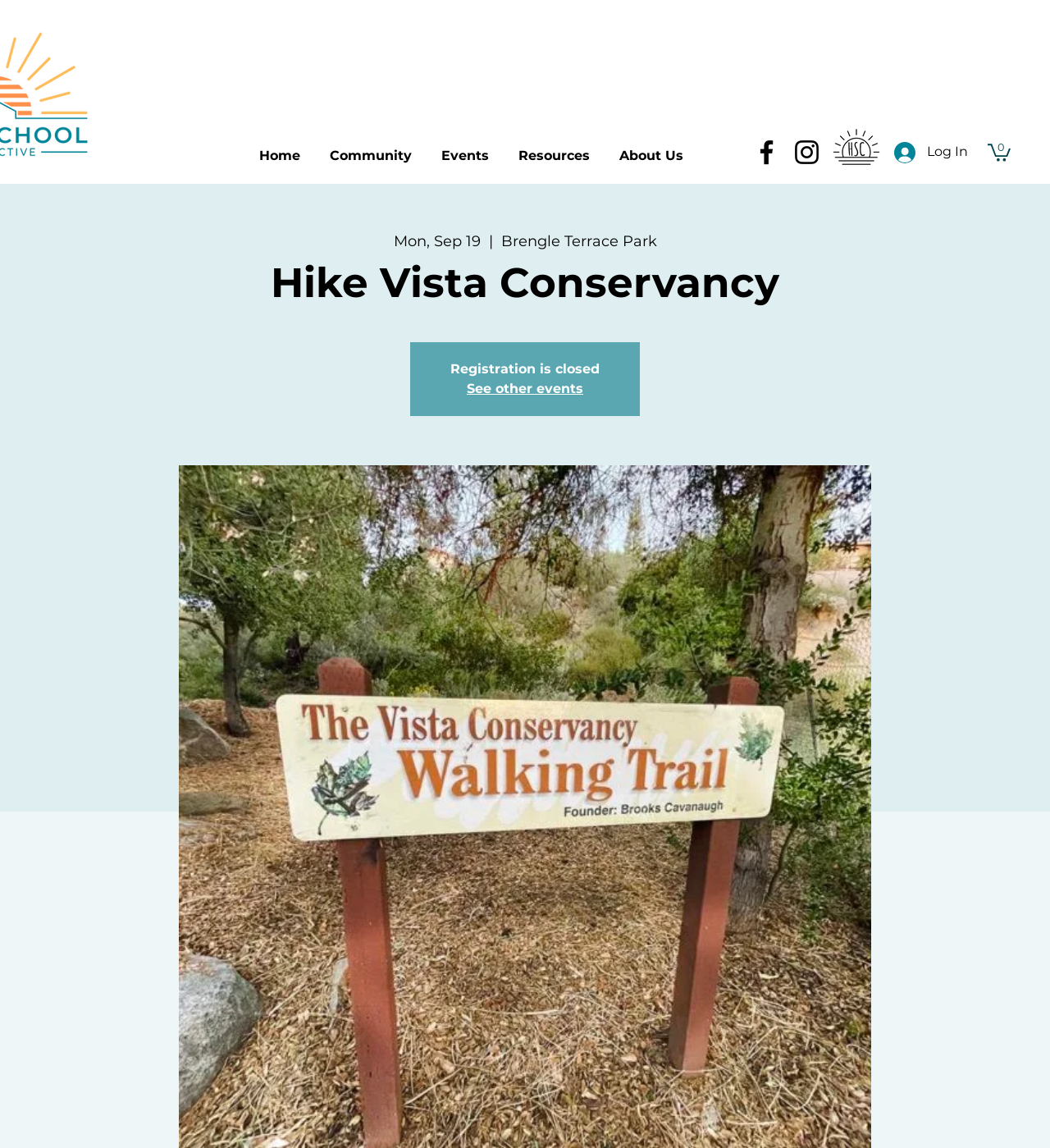Using the element description: "Market News", determine the bounding box coordinates. The coordinates should be in the format [left, top, right, bottom], with values between 0 and 1.

None